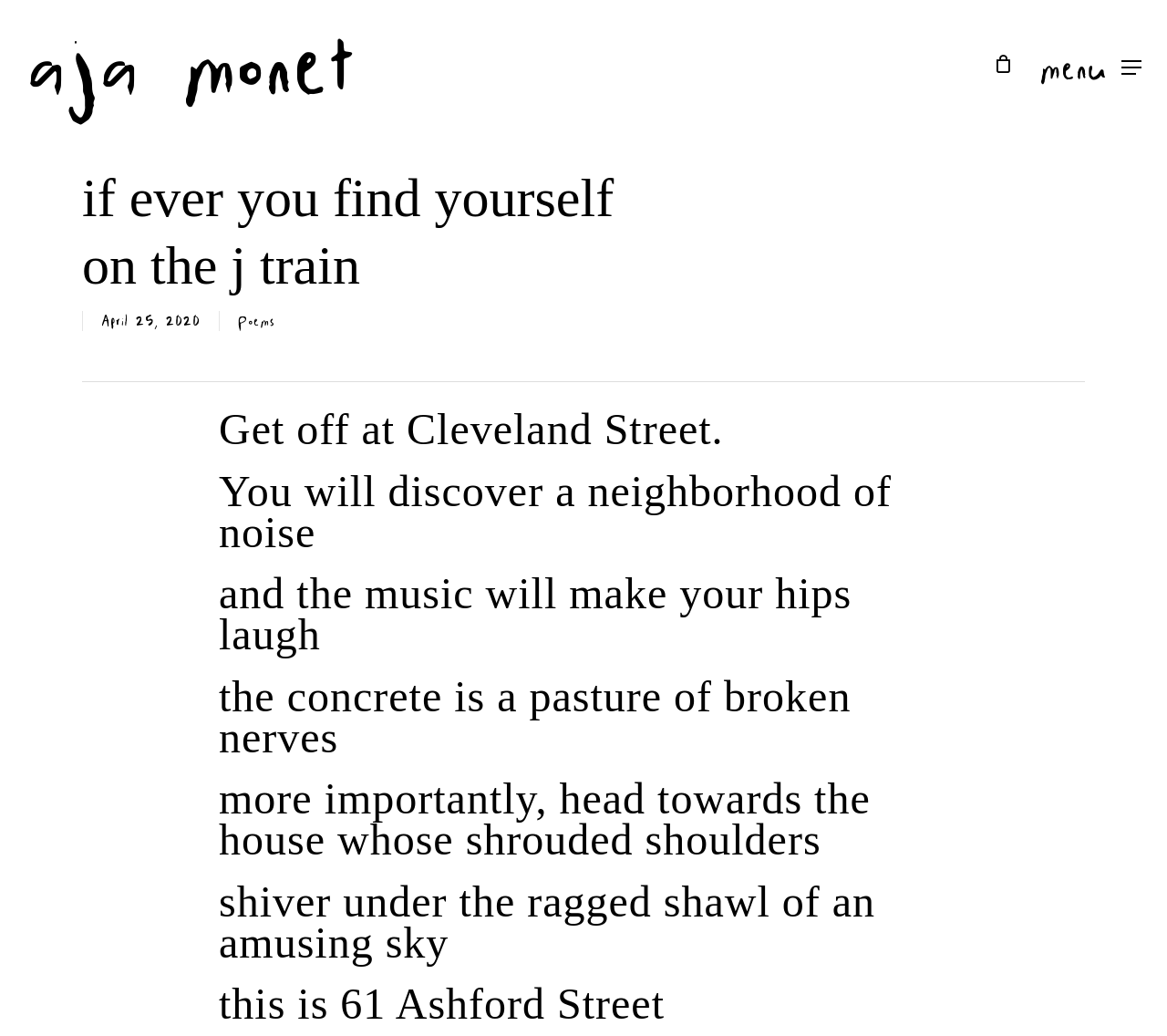Give a detailed account of the webpage's layout and content.

The webpage appears to be a poetry webpage, with a focus on a specific poem titled "if ever you find yourself on the J train". At the top left, there is a link to the author's name, "aja monet". On the top right, there are two links, one being a navigation menu that is currently collapsed, and another link with no text.

Below the author's name, there is a heading that displays the title of the poem, "if ever you find yourself on the J train". Next to the heading, there is a date, "April 25, 2020". Underneath the date, there is a link to a category titled "Poems".

The main content of the webpage is the poem itself, which is divided into six stanzas. The poem starts with the line "Get off at Cleveland Street." and continues with descriptions of a neighborhood, music, and a house on 61 Ashford Street. The stanzas are arranged vertically, with each line building upon the previous one to create a narrative.

At the very bottom of the webpage, there is another link with no text, which may be a footer link or a social media icon. Overall, the webpage has a simple and clean layout, with a focus on showcasing the poem and its content.